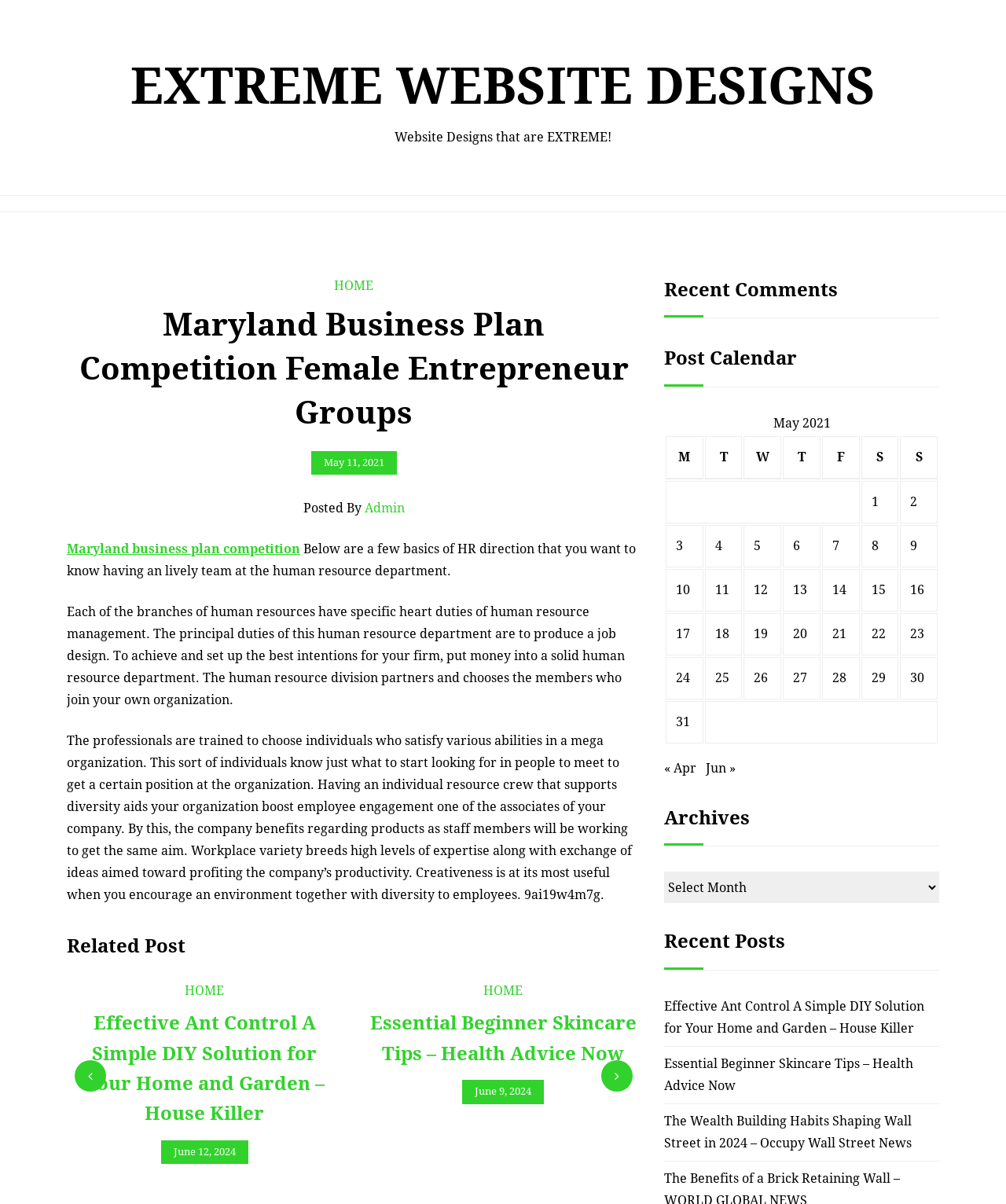Identify and provide the bounding box coordinates of the UI element described: "Natures Nurse". The coordinates should be formatted as [left, top, right, bottom], with each number being a float between 0 and 1.

None